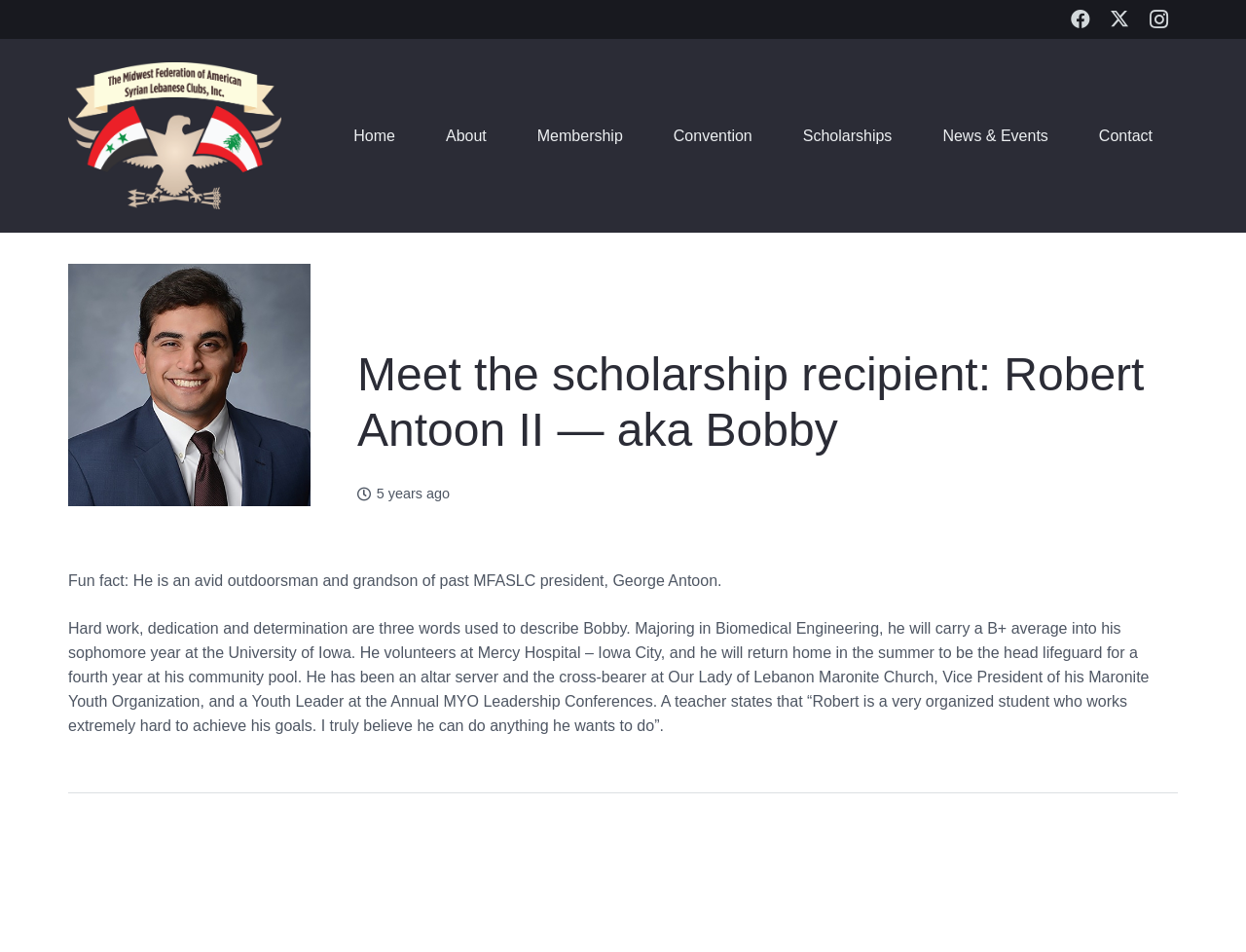Identify the bounding box coordinates of the section to be clicked to complete the task described by the following instruction: "Go to Home page". The coordinates should be four float numbers between 0 and 1, formatted as [left, top, right, bottom].

[0.264, 0.117, 0.337, 0.168]